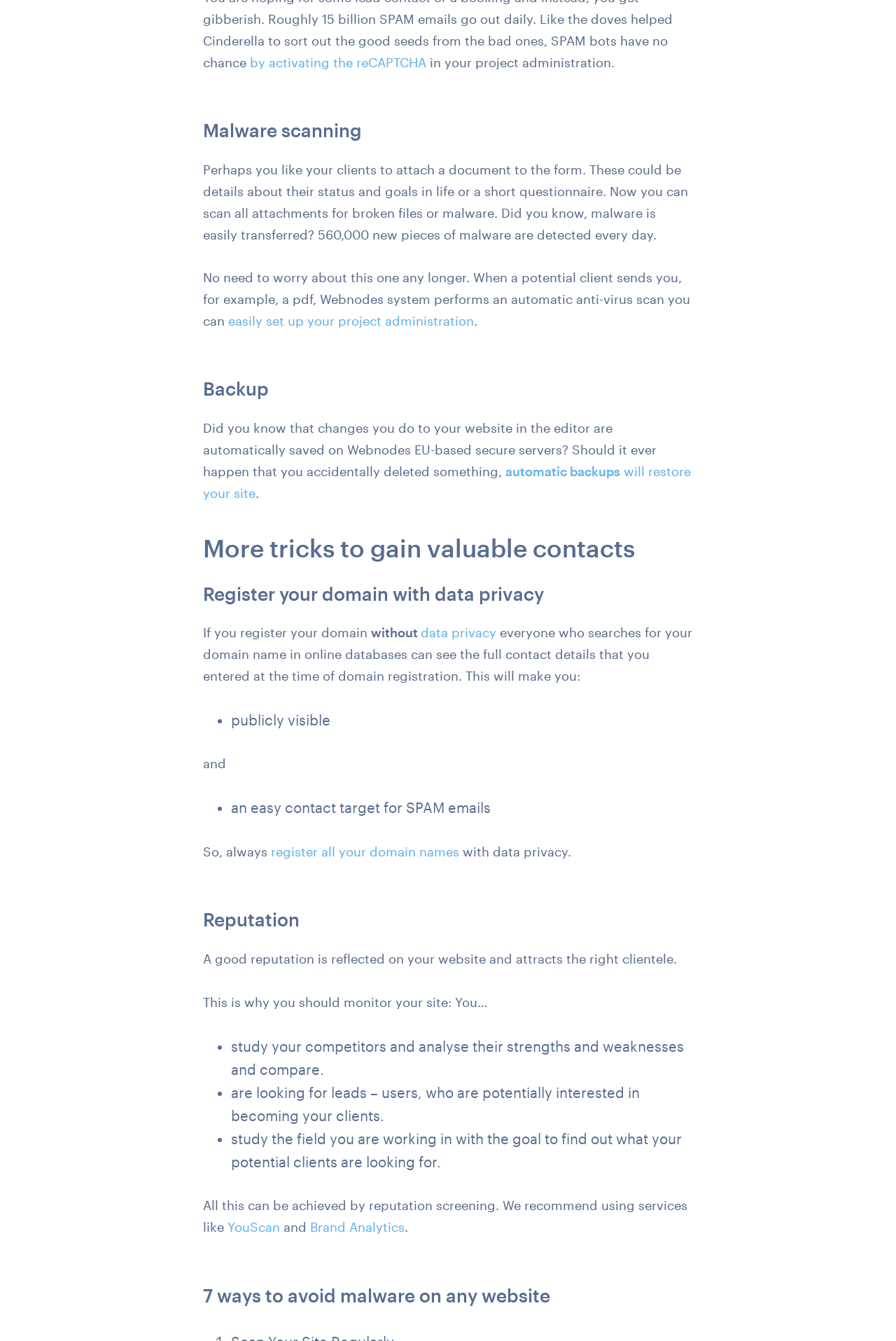Using the element description: "YouScan", determine the bounding box coordinates. The coordinates should be in the format [left, top, right, bottom], with values between 0 and 1.

[0.254, 0.91, 0.312, 0.921]